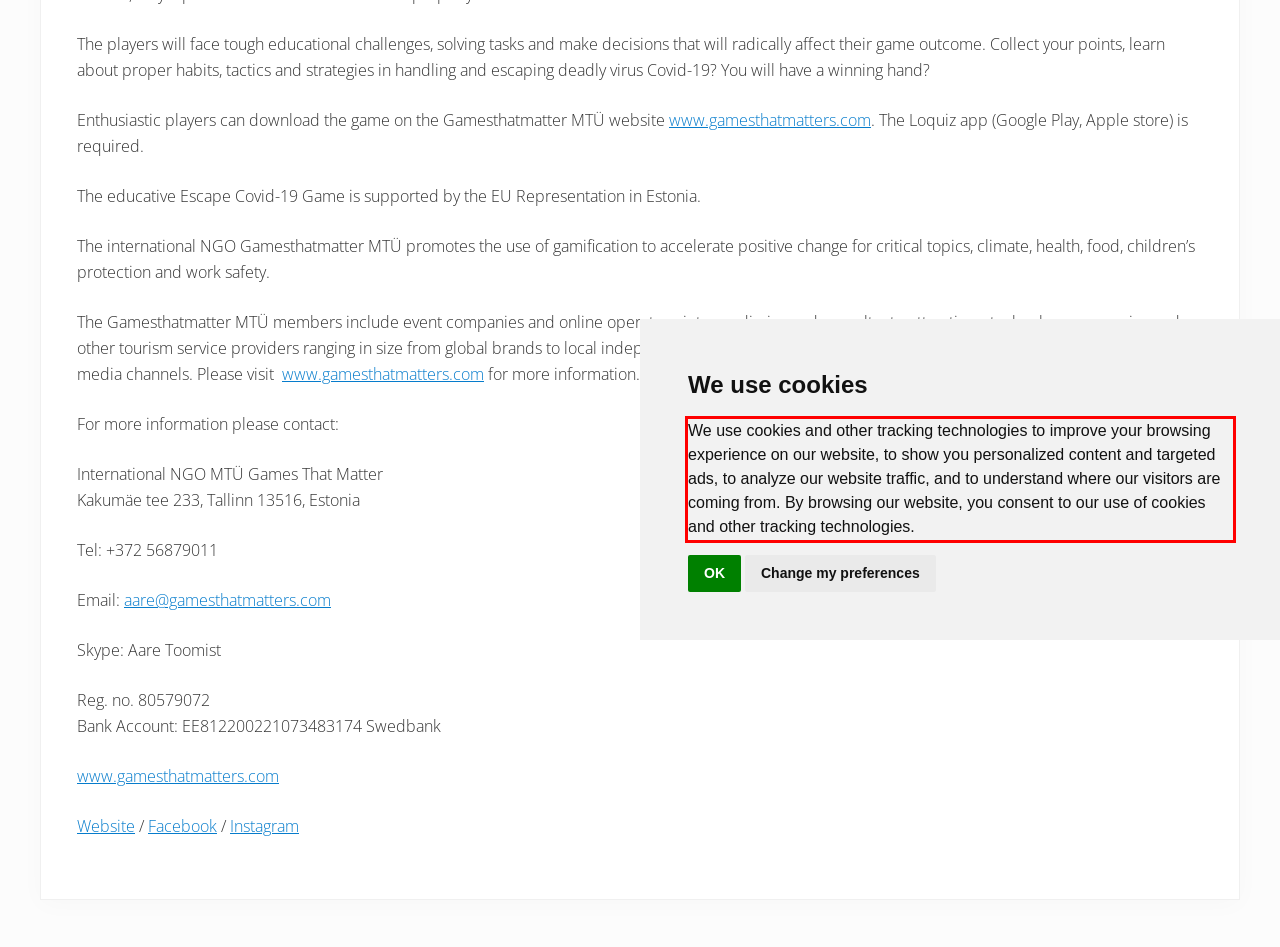Please look at the screenshot provided and find the red bounding box. Extract the text content contained within this bounding box.

We use cookies and other tracking technologies to improve your browsing experience on our website, to show you personalized content and targeted ads, to analyze our website traffic, and to understand where our visitors are coming from. By browsing our website, you consent to our use of cookies and other tracking technologies.